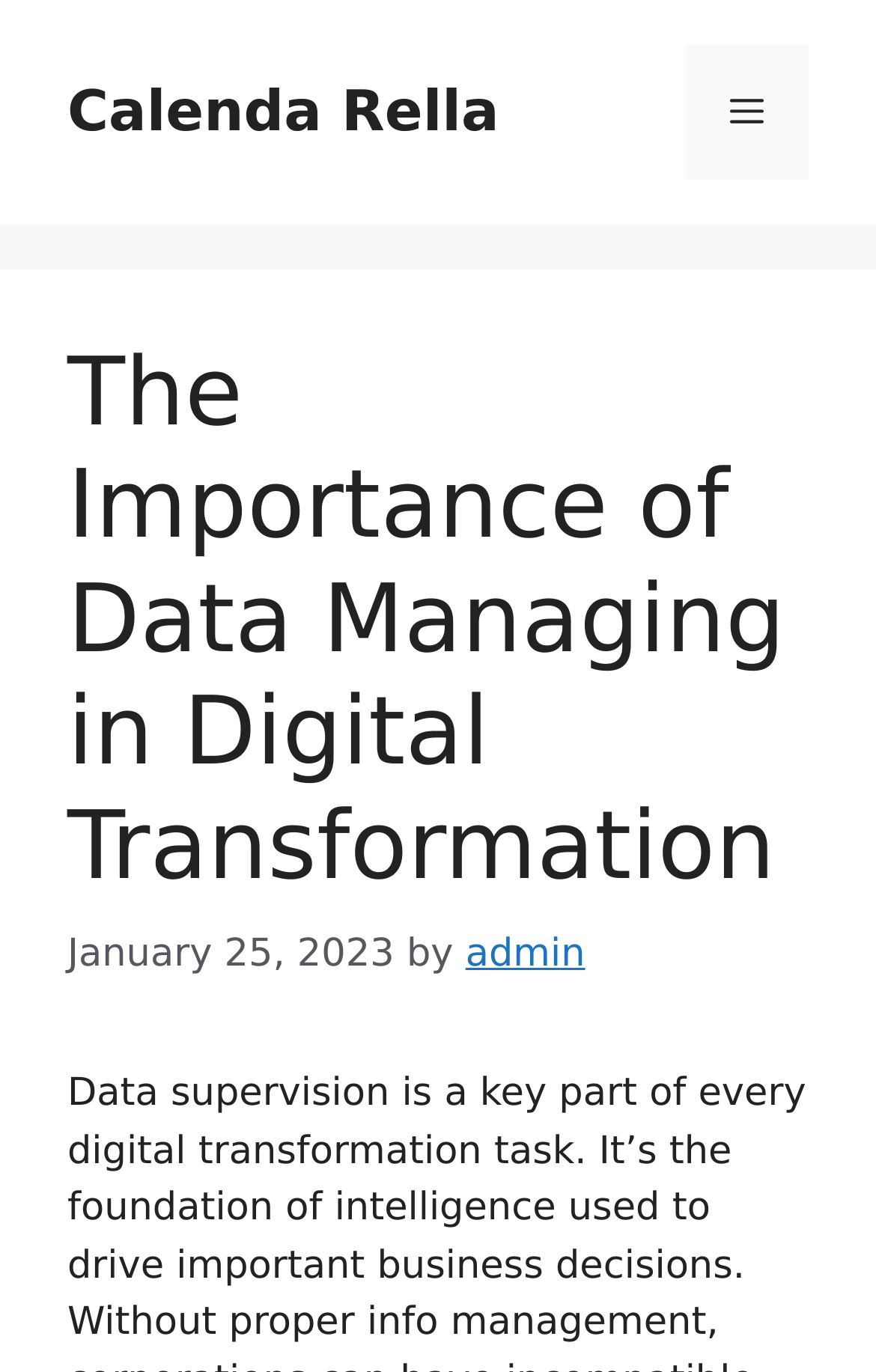Provide a thorough description of the webpage you see.

The webpage is about the importance of data managing in digital transformation, as indicated by the title. At the top of the page, there is a banner that spans the entire width, containing a link to "Calenda Rella" on the left side and a navigation menu toggle button on the right side. The navigation menu toggle button is labeled "Menu" and is not currently expanded.

Below the banner, there is a header section that occupies most of the page's width. It contains a heading that repeats the title "The Importance of Data Managing in Digital Transformation". Directly below the heading, there is a time stamp indicating that the content was published on "January 25, 2023", followed by the text "by" and a link to "admin".